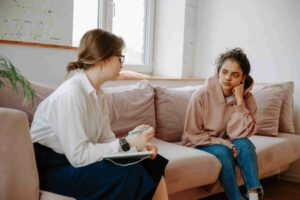What is the purpose of the therapeutic session?
Respond to the question with a well-detailed and thorough answer.

The caption states that the setting symbolizes a safe space for discussing complex emotions and experiences, implying that the purpose of the therapeutic session is to provide a supportive environment for the client to open up about their feelings and experiences.